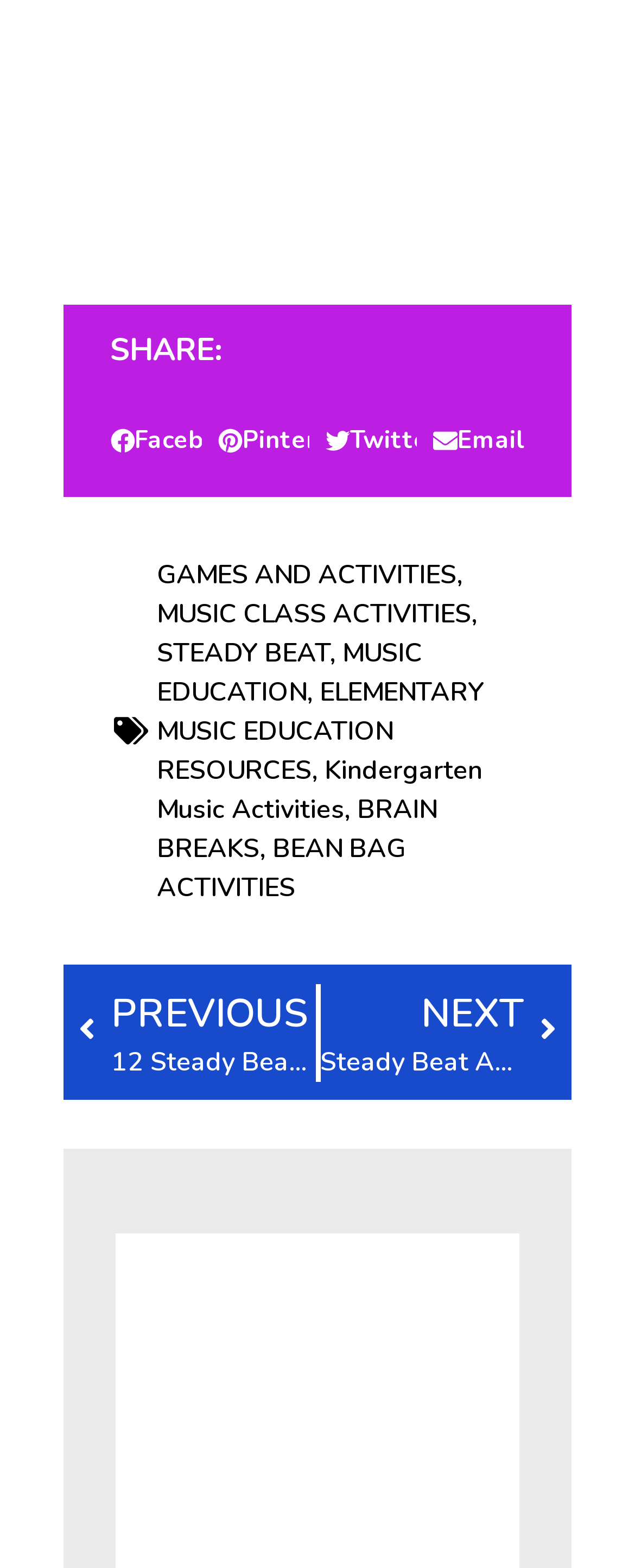Please identify the bounding box coordinates of the area I need to click to accomplish the following instruction: "Share on Facebook".

[0.174, 0.266, 0.318, 0.297]